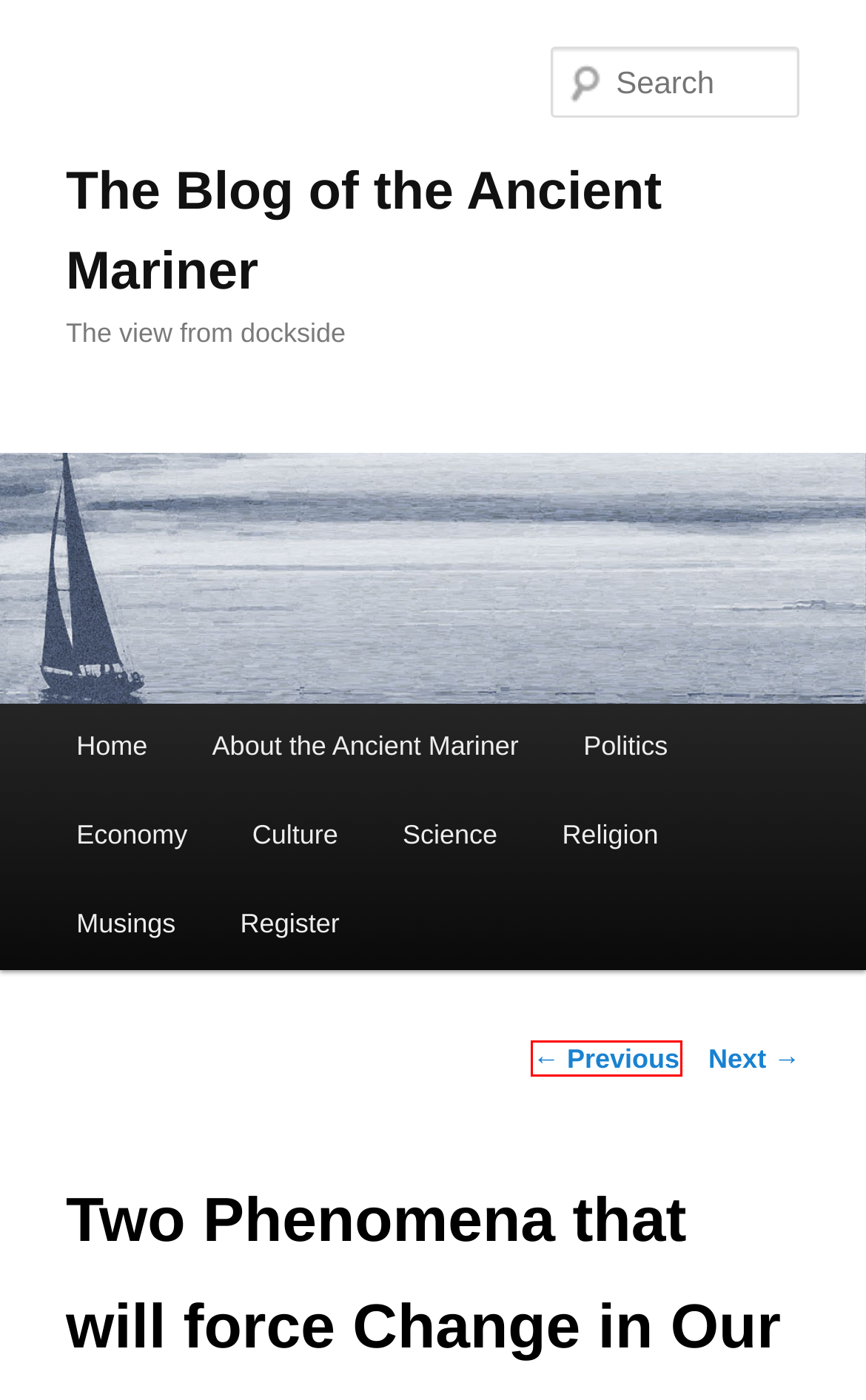You’re provided with a screenshot of a webpage that has a red bounding box around an element. Choose the best matching webpage description for the new page after clicking the element in the red box. The options are:
A. Create an Account | The Blog of the Ancient Mariner
B. Culture | The Blog of the Ancient Mariner
C. Politics | The Blog of the Ancient Mariner
D. Religion | The Blog of the Ancient Mariner
E. Musings | The Blog of the Ancient Mariner
F. Where is our Light? | The Blog of the Ancient Mariner
G. The Blog of the Ancient Mariner | The view from dockside
H. About the Ancient Mariner | The Blog of the Ancient Mariner

F